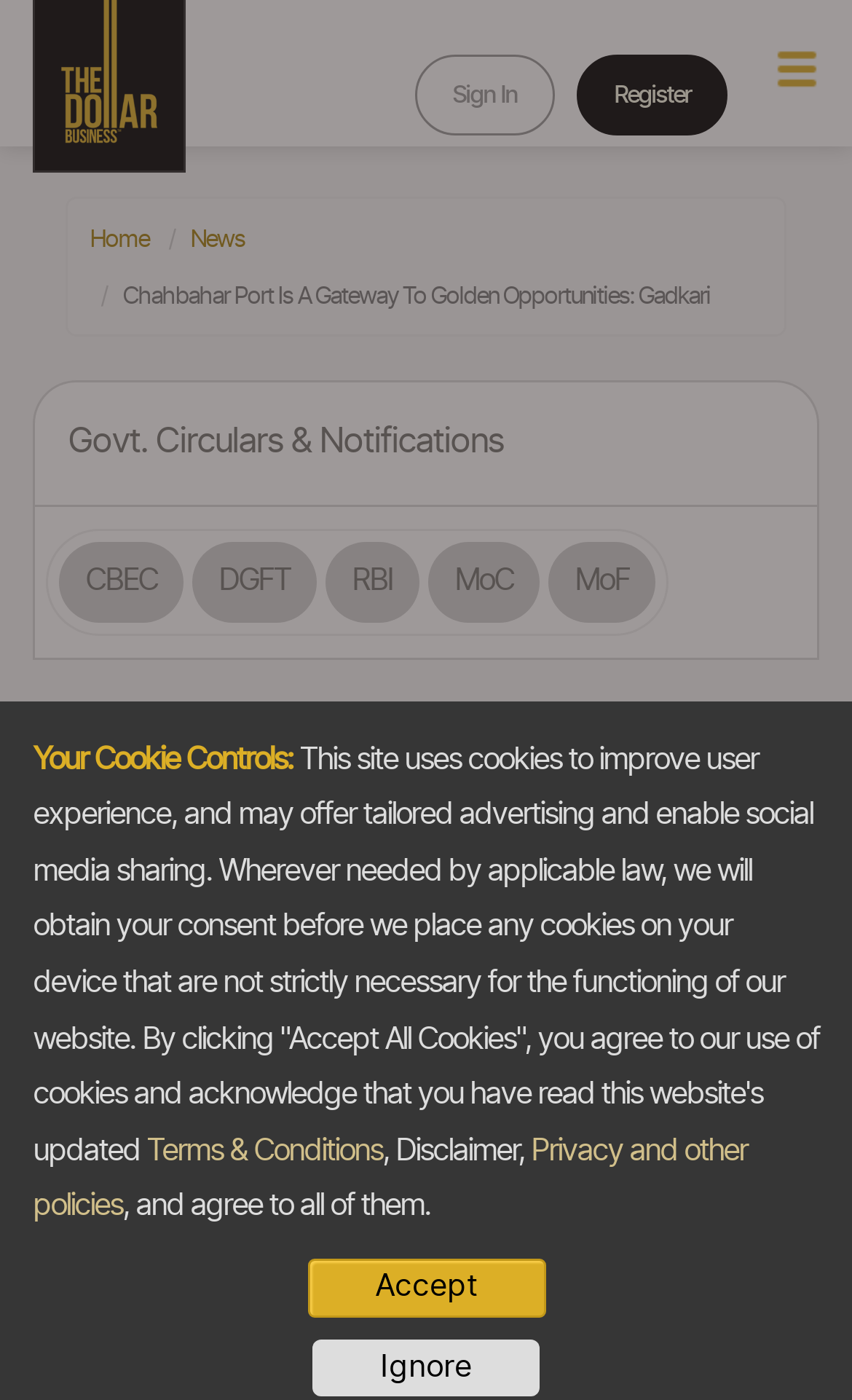Extract the heading text from the webpage.

Chahbahar Port is a gateway to golden opportunities: Gadkari